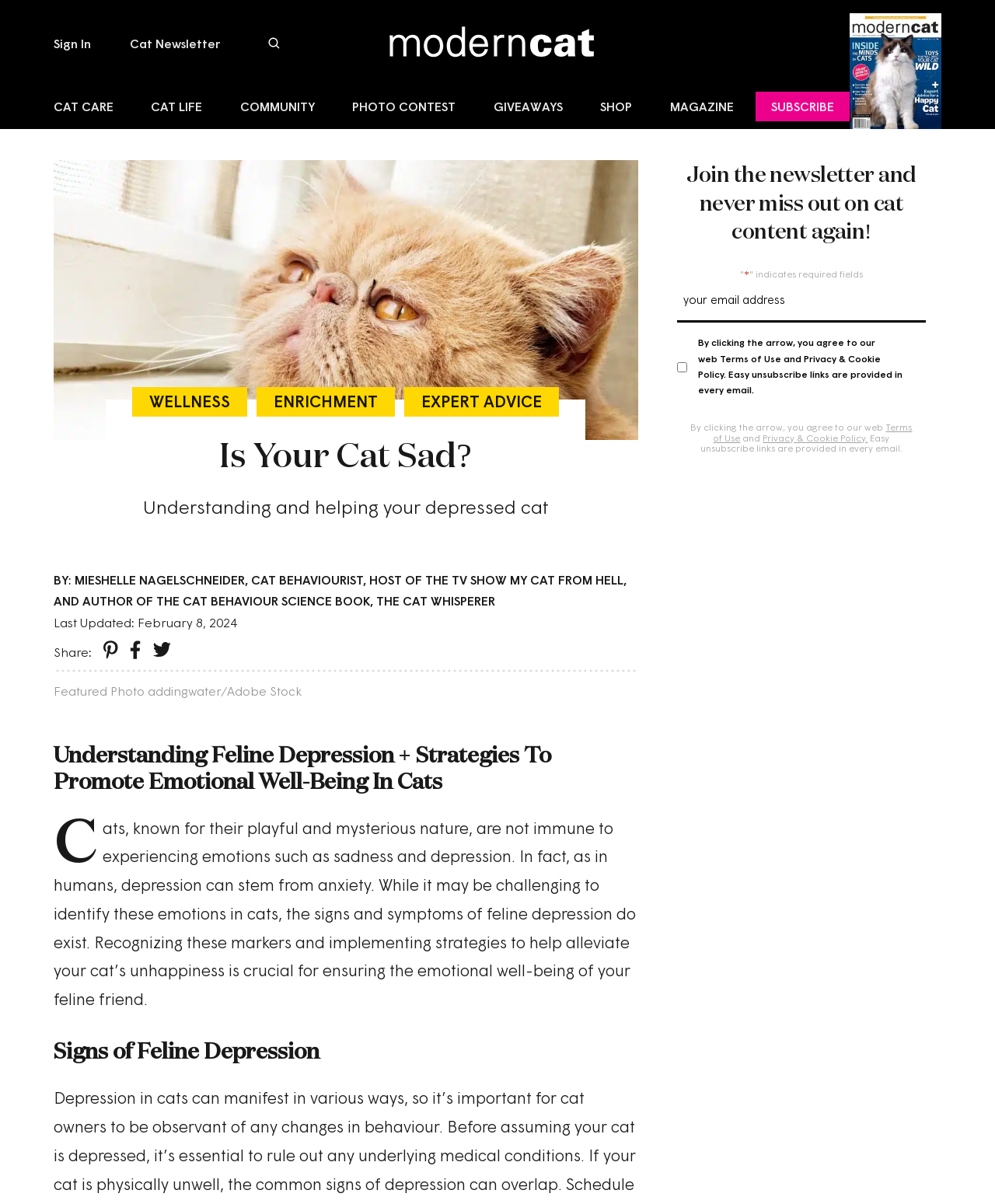Write an elaborate caption that captures the essence of the webpage.

The webpage is about understanding and helping depressed cats. At the top, there are several links, including "Sign In", "Cat Newsletter", and a search bar. Below these links, there is a horizontal menu with options like "CAT CARE", "CAT LIFE", "COMMUNITY", and more, each accompanied by a small icon.

The main content of the page starts with a heading "Is Your Cat Sad?" followed by a subheading "Understanding and helping your depressed cat". Below this, there is a large image, and then a section with three links: "WELLNESS", "ENRICHMENT", and "EXPERT ADVICE".

The main article begins with a heading "Understanding Feline Depression + Strategies To Promote Emotional Well-Being In Cats" and is divided into sections, including "Signs of Feline Depression". The article discusses the emotional well-being of cats, the signs and symptoms of feline depression, and strategies to help alleviate a cat's unhappiness.

On the right side of the page, there is a section promoting the newsletter, with a heading "Join the newsletter and never miss out on cat content again!" and a form to enter an email address. Below this, there is a section with social media links.

Throughout the page, there are several images, including a featured photo and icons accompanying the menu options. The overall layout is organized, with clear headings and concise text.